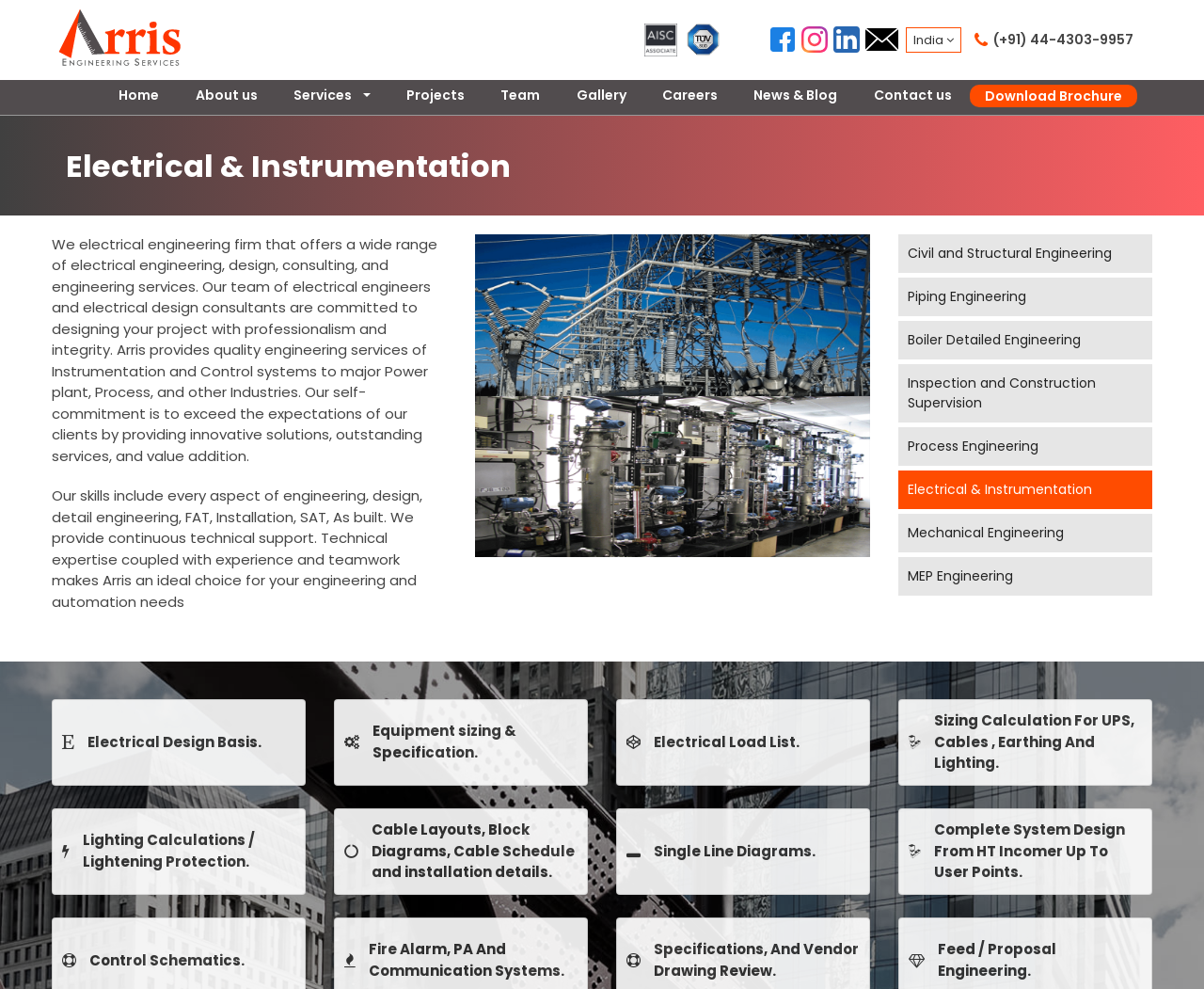What is the scope of electrical design services offered?
Use the information from the image to give a detailed answer to the question.

The webpage lists a range of electrical design services offered by the company, including electrical design basis, equipment sizing and specification, electrical load list, sizing calculation for UPS, cables, earthing, and lighting, and more. These services suggest that the company provides comprehensive electrical design services to its clients.